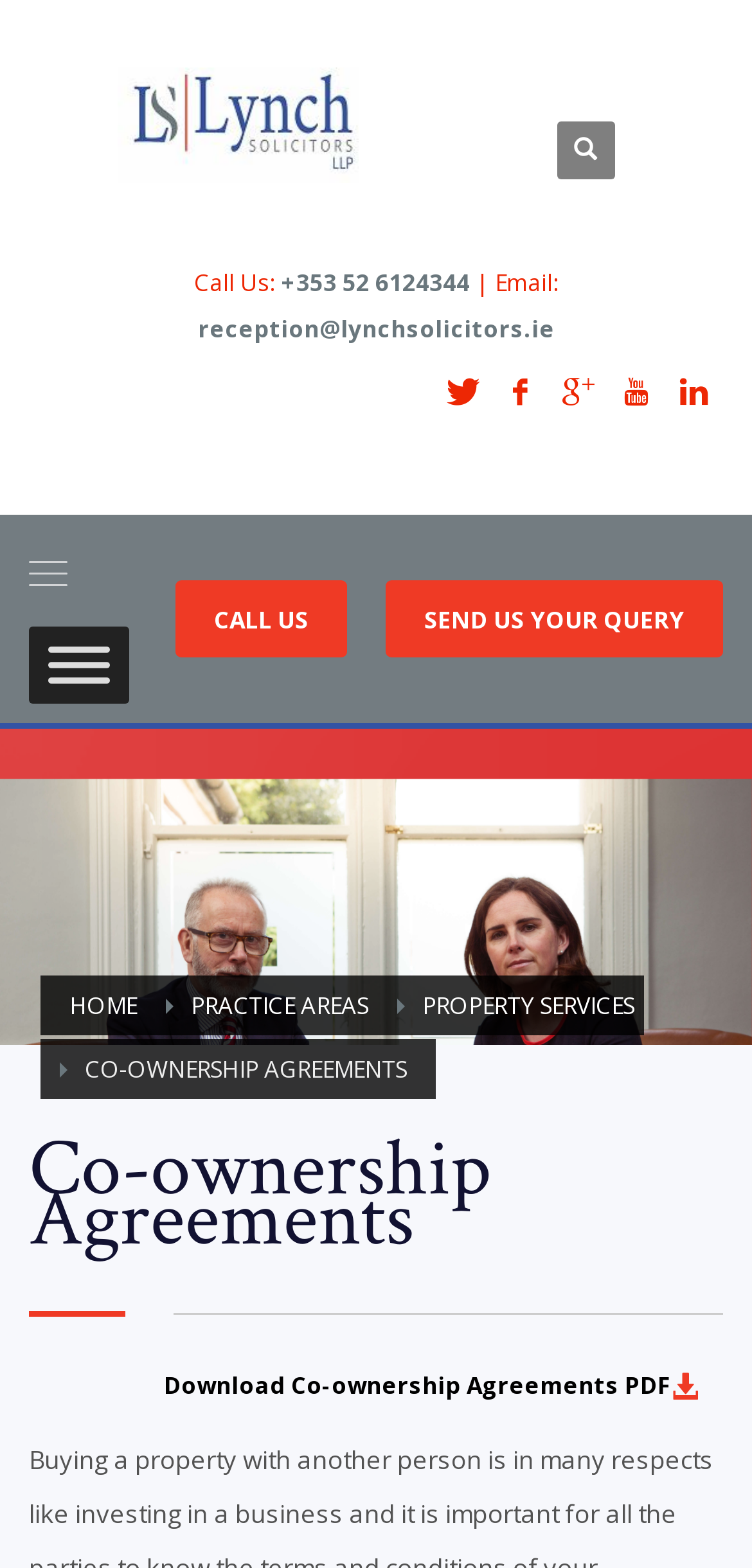Respond to the question below with a concise word or phrase:
What is the current page about?

Co-ownership Agreements